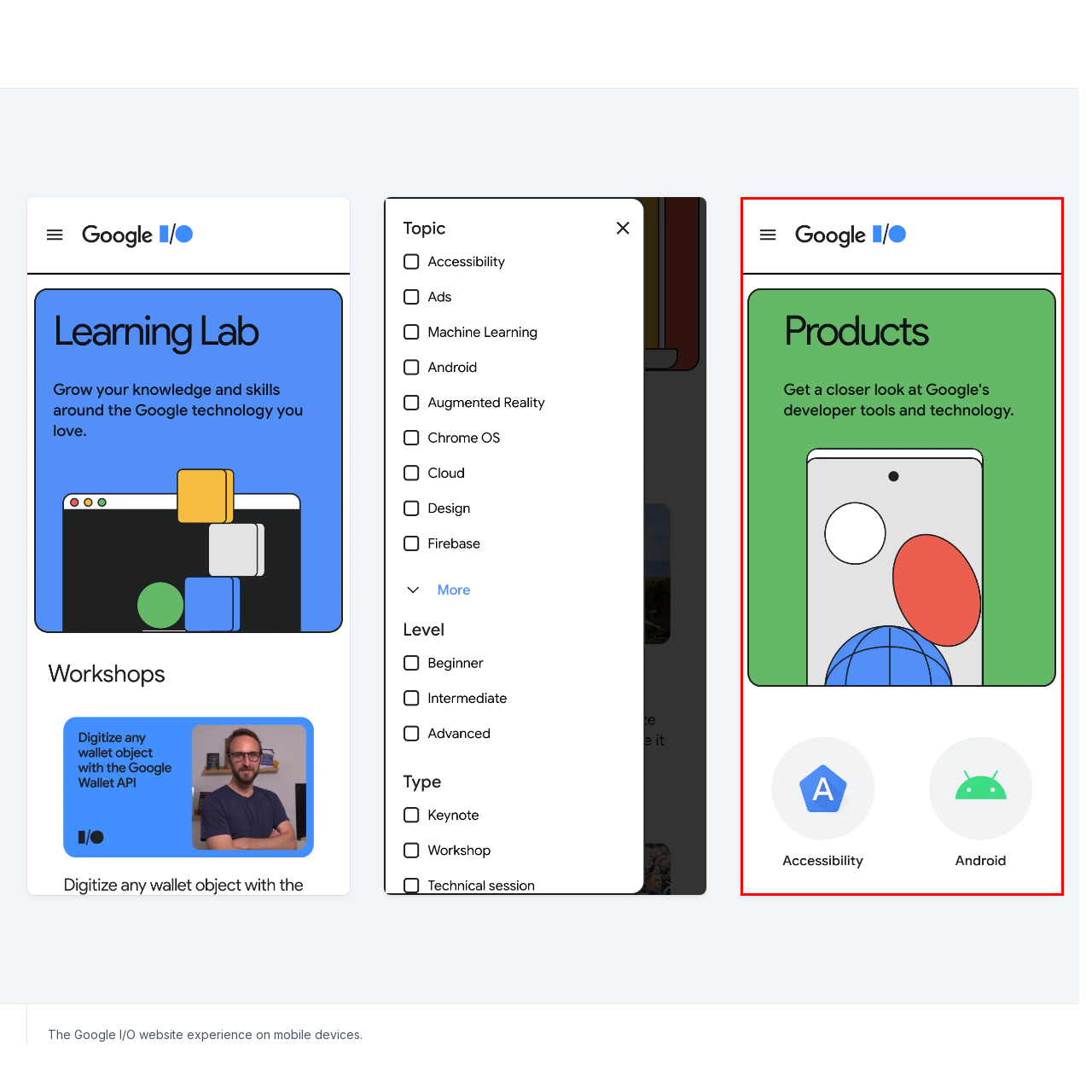Study the image enclosed in red and provide a single-word or short-phrase answer: What is the purpose of this section of the website?

Informative